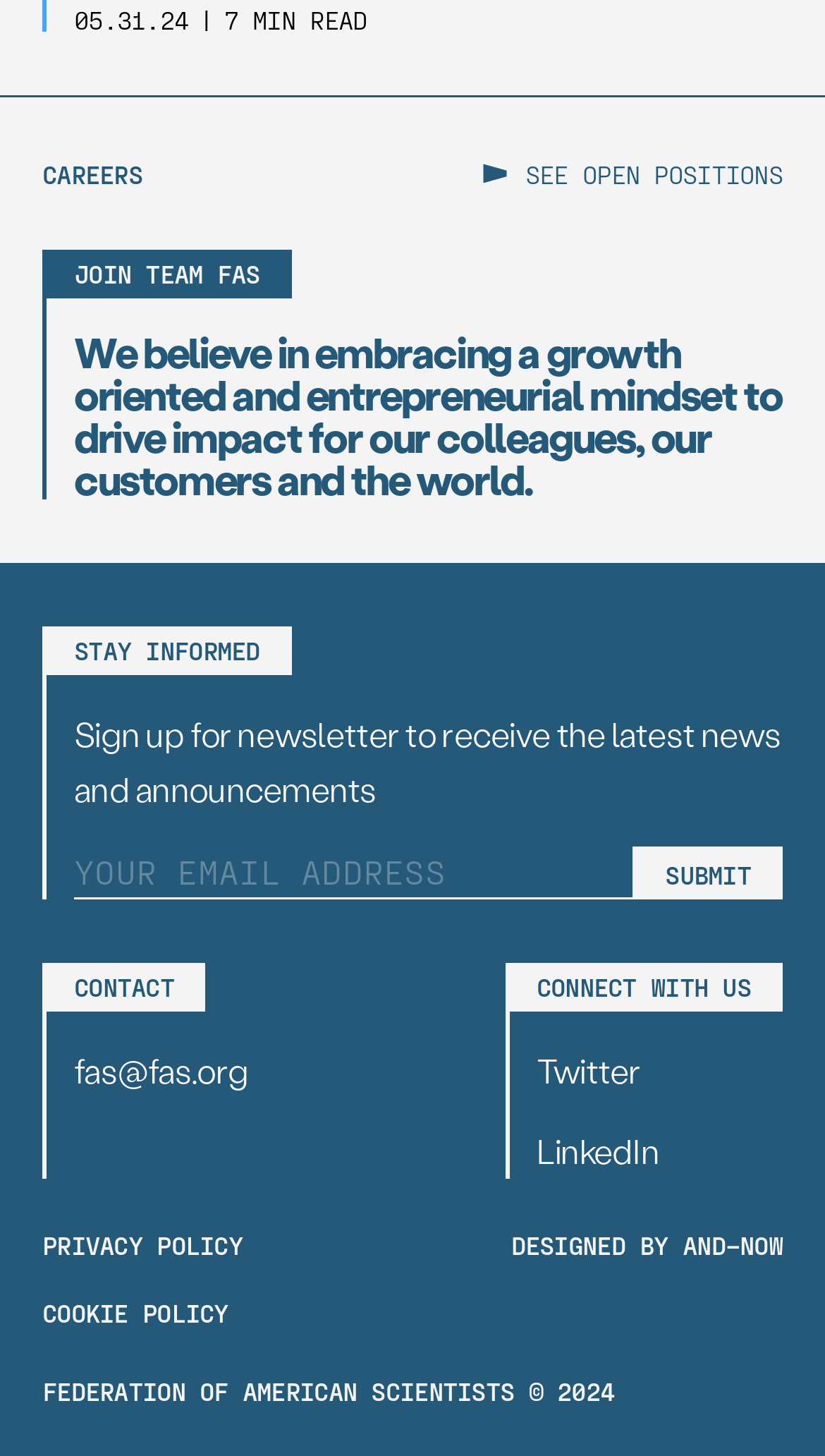How can someone stay informed about the organization?
Analyze the screenshot and provide a detailed answer to the question.

To stay informed about the organization, one can sign up for the newsletter by providing their email address in the textbox and clicking the 'Submit' button.